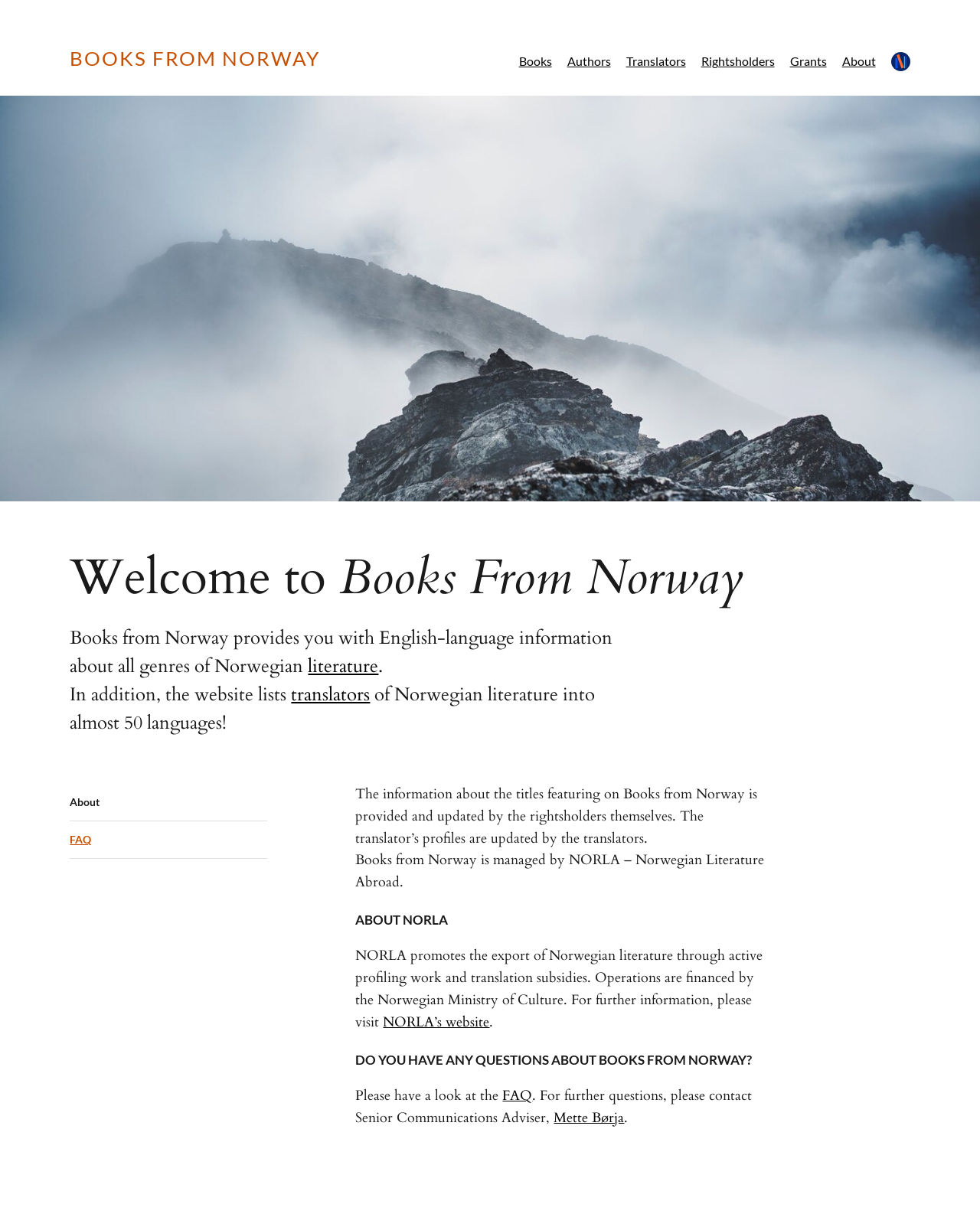Find the bounding box coordinates of the clickable area that will achieve the following instruction: "Visit NORLA’s website".

[0.391, 0.826, 0.5, 0.841]